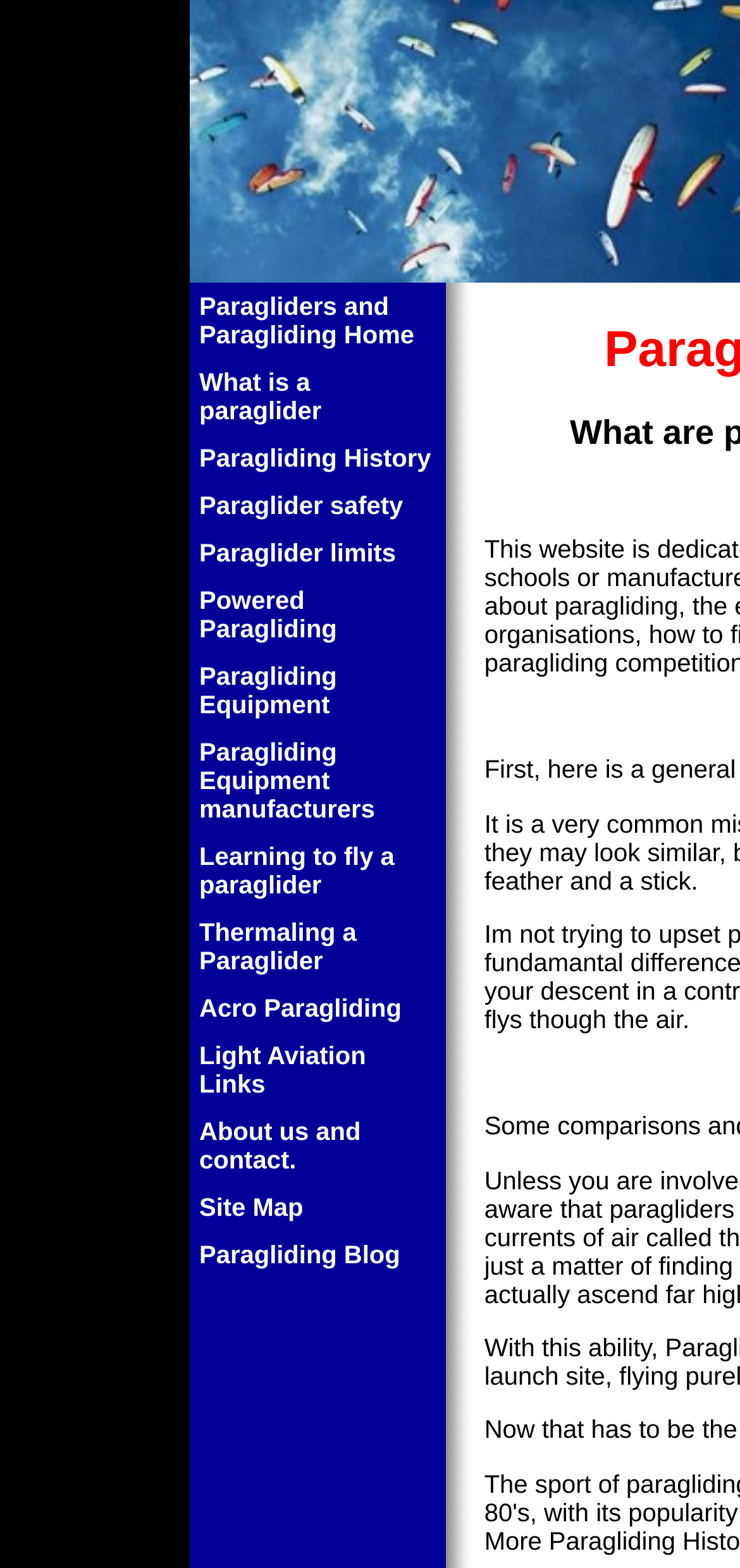Find the bounding box coordinates of the clickable area required to complete the following action: "Visit 'About us and contact'".

[0.269, 0.712, 0.488, 0.749]